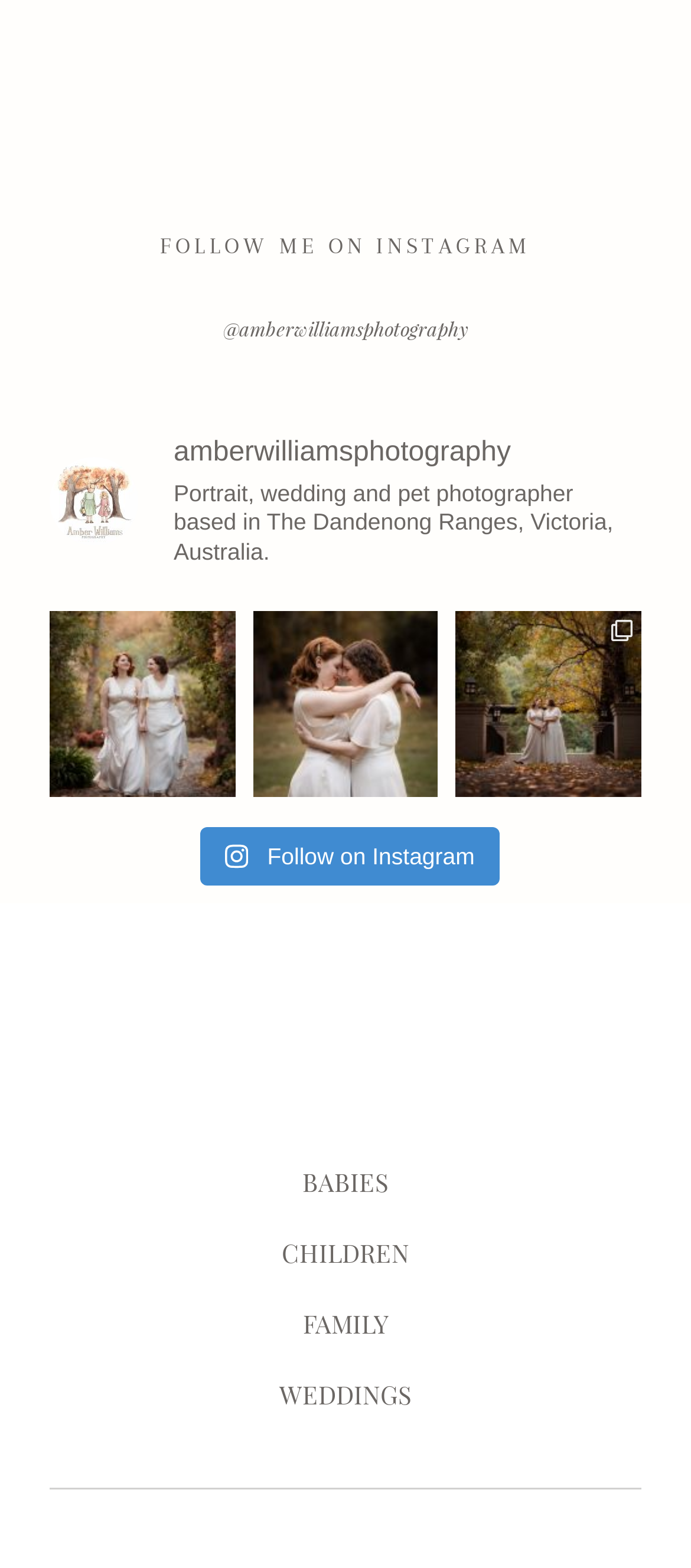Please locate the bounding box coordinates of the element's region that needs to be clicked to follow the instruction: "View wedding photography". The bounding box coordinates should be provided as four float numbers between 0 and 1, i.e., [left, top, right, bottom].

[0.072, 0.39, 0.34, 0.508]